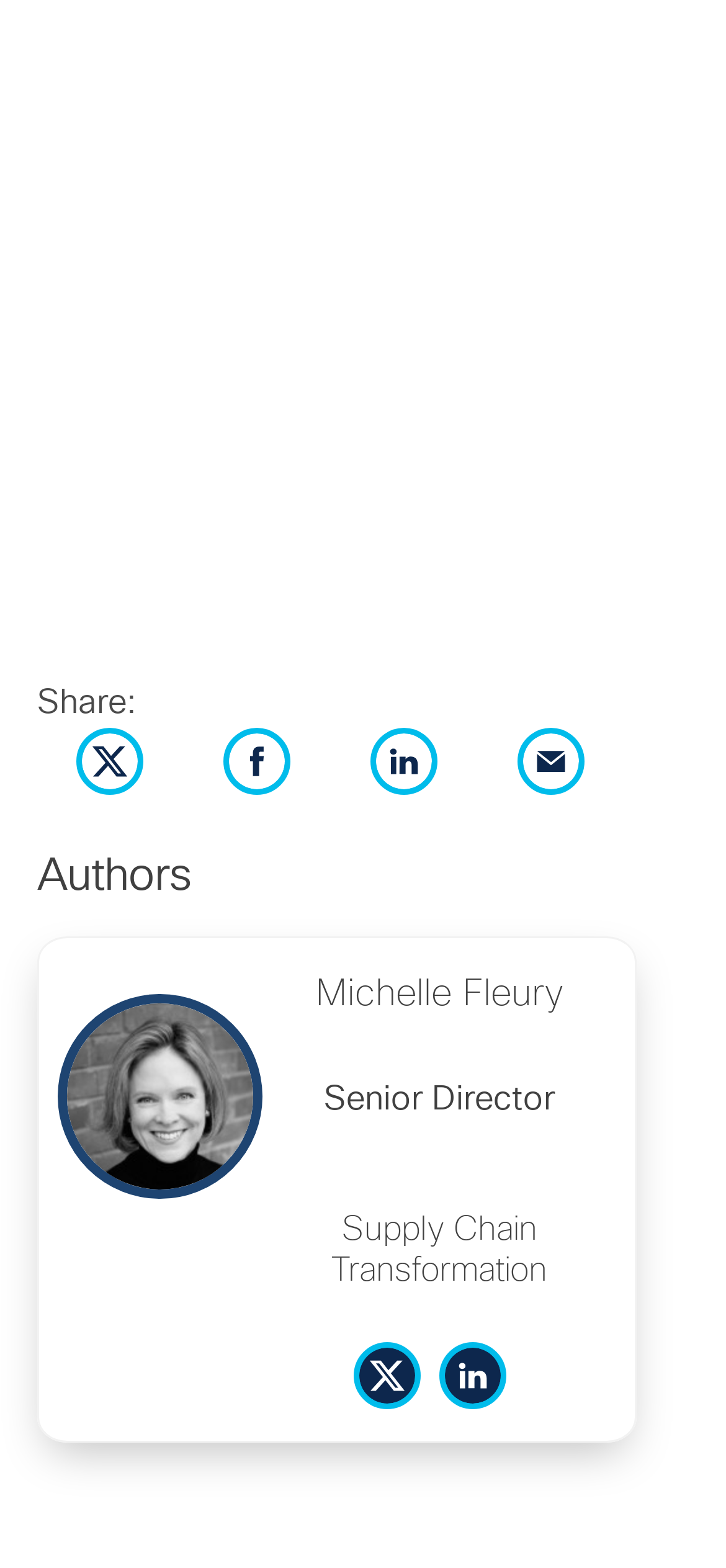Using the provided element description "Cisco Security and Trust Organization", determine the bounding box coordinates of the UI element.

[0.123, 0.733, 0.808, 0.767]